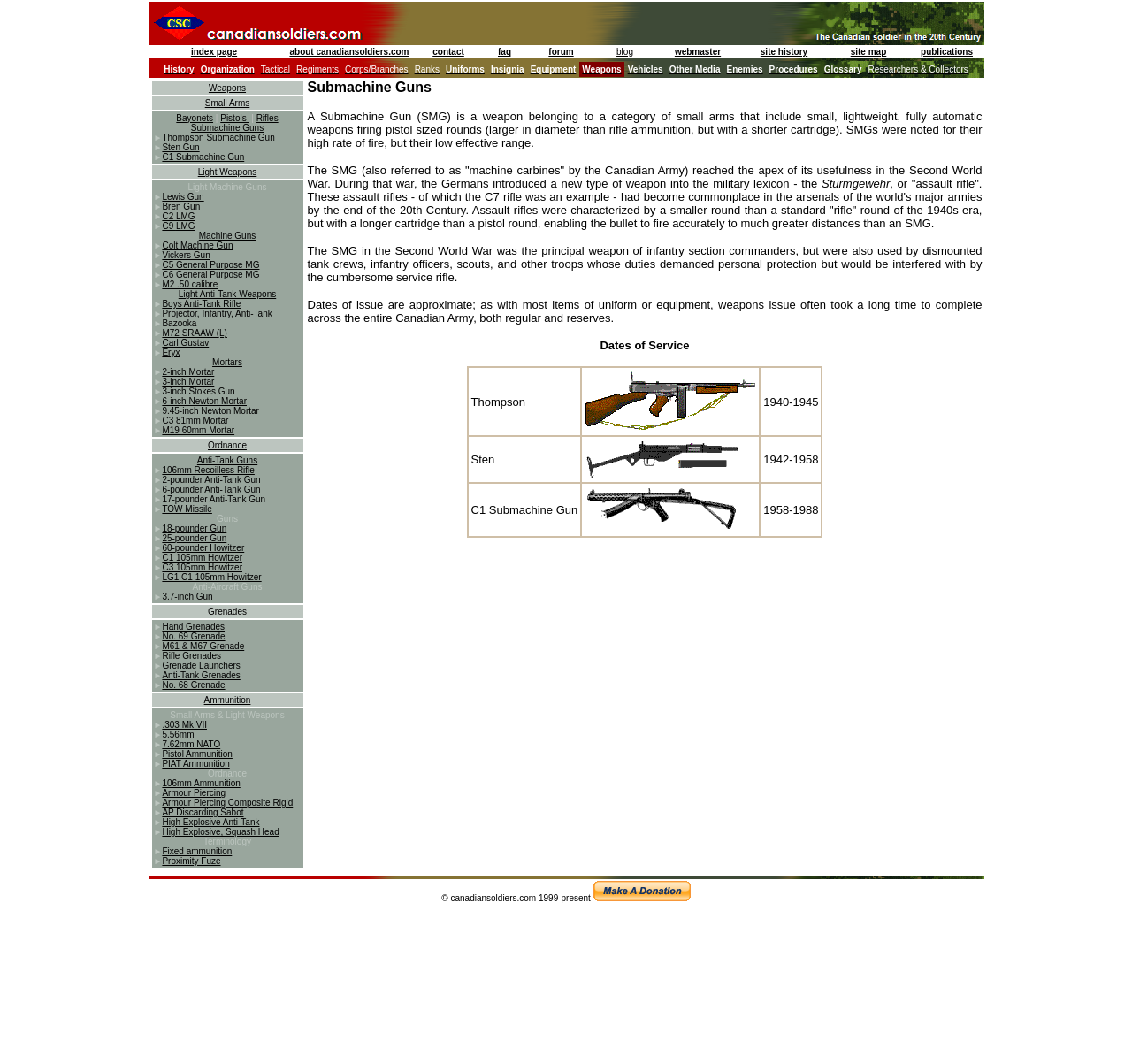What is the topic of the table in the bottom section of the webpage?
Look at the image and respond with a one-word or short phrase answer.

Weapons